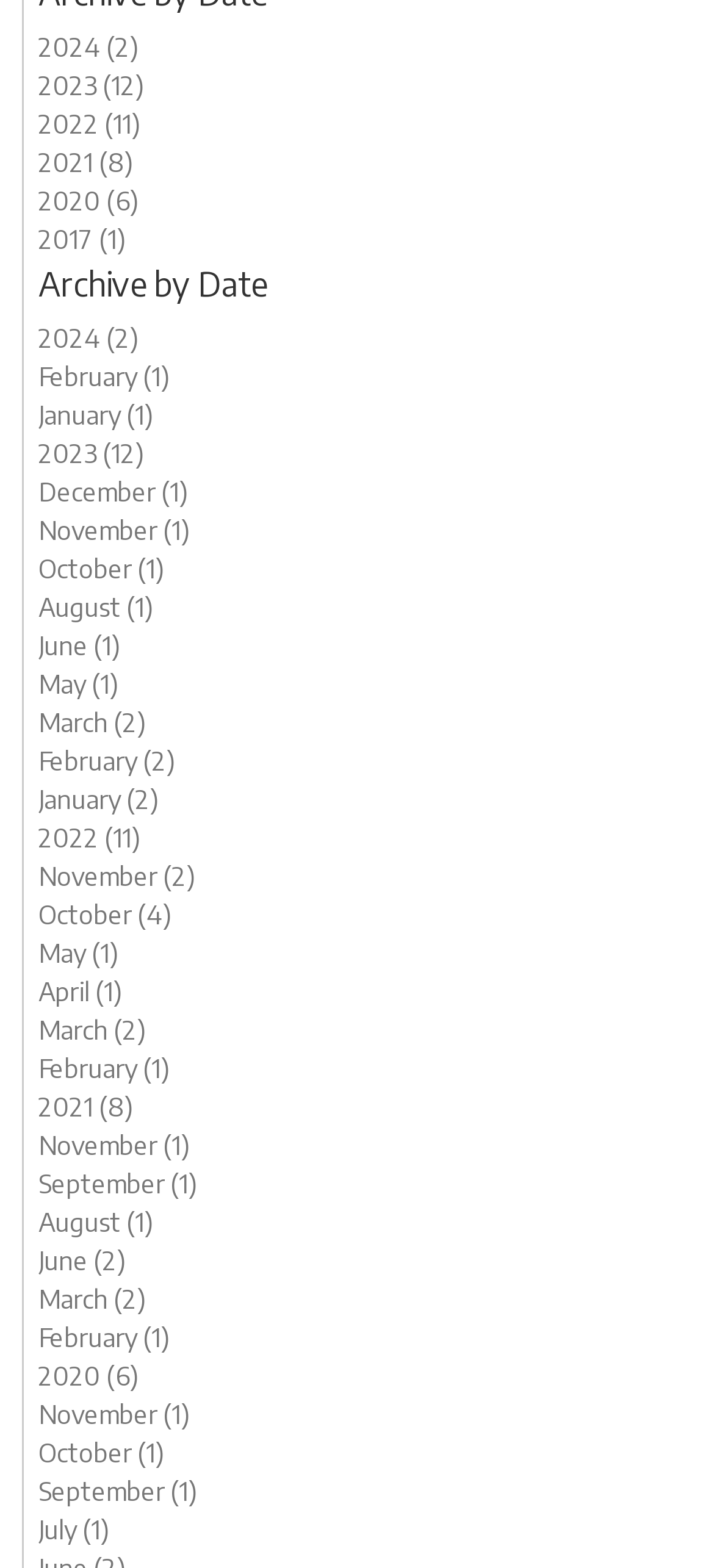Pinpoint the bounding box coordinates of the clickable area needed to execute the instruction: "View 2024 archives". The coordinates should be specified as four float numbers between 0 and 1, i.e., [left, top, right, bottom].

[0.054, 0.019, 0.195, 0.039]